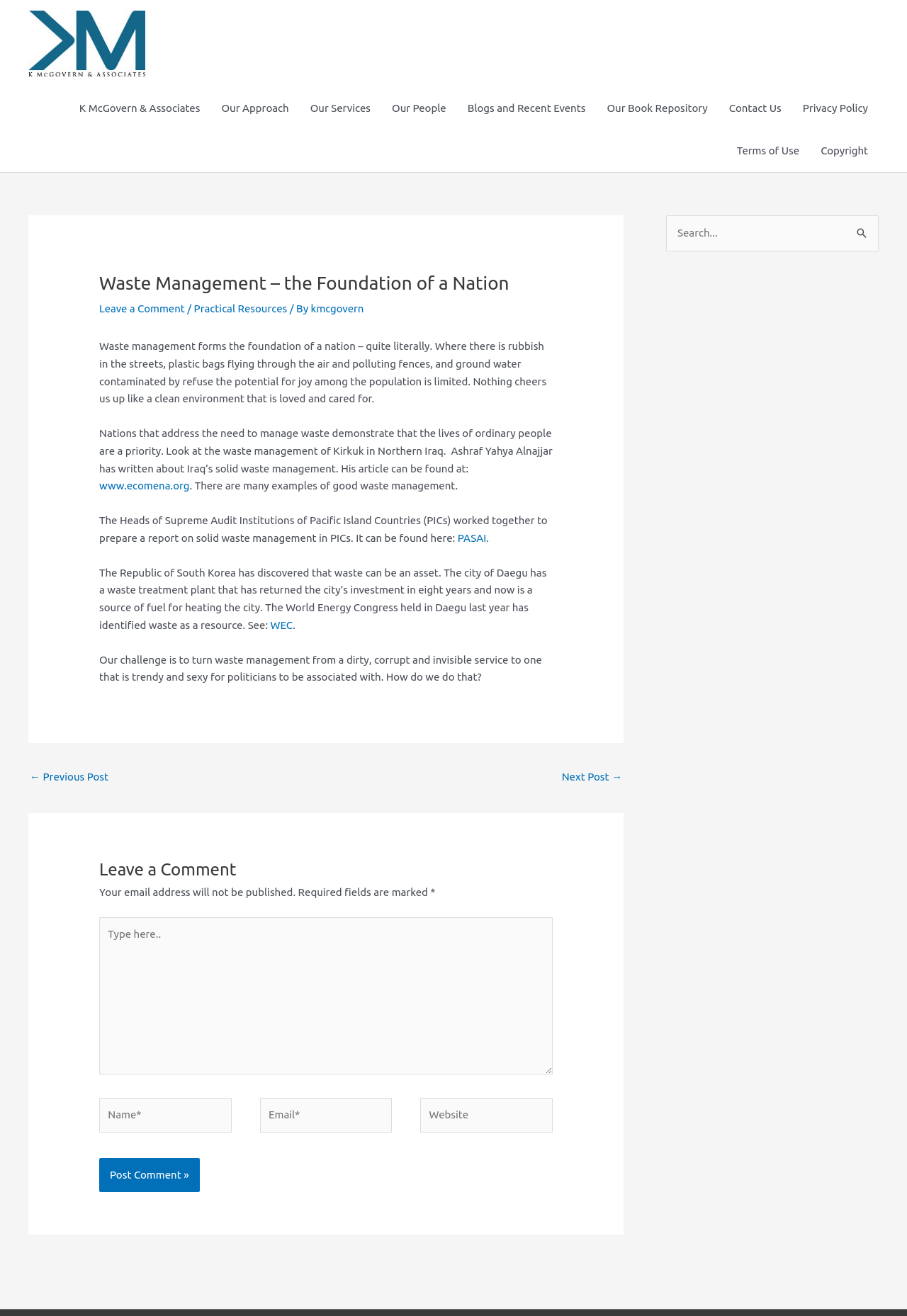Could you specify the bounding box coordinates for the clickable section to complete the following instruction: "Visit the 'About' page"?

None